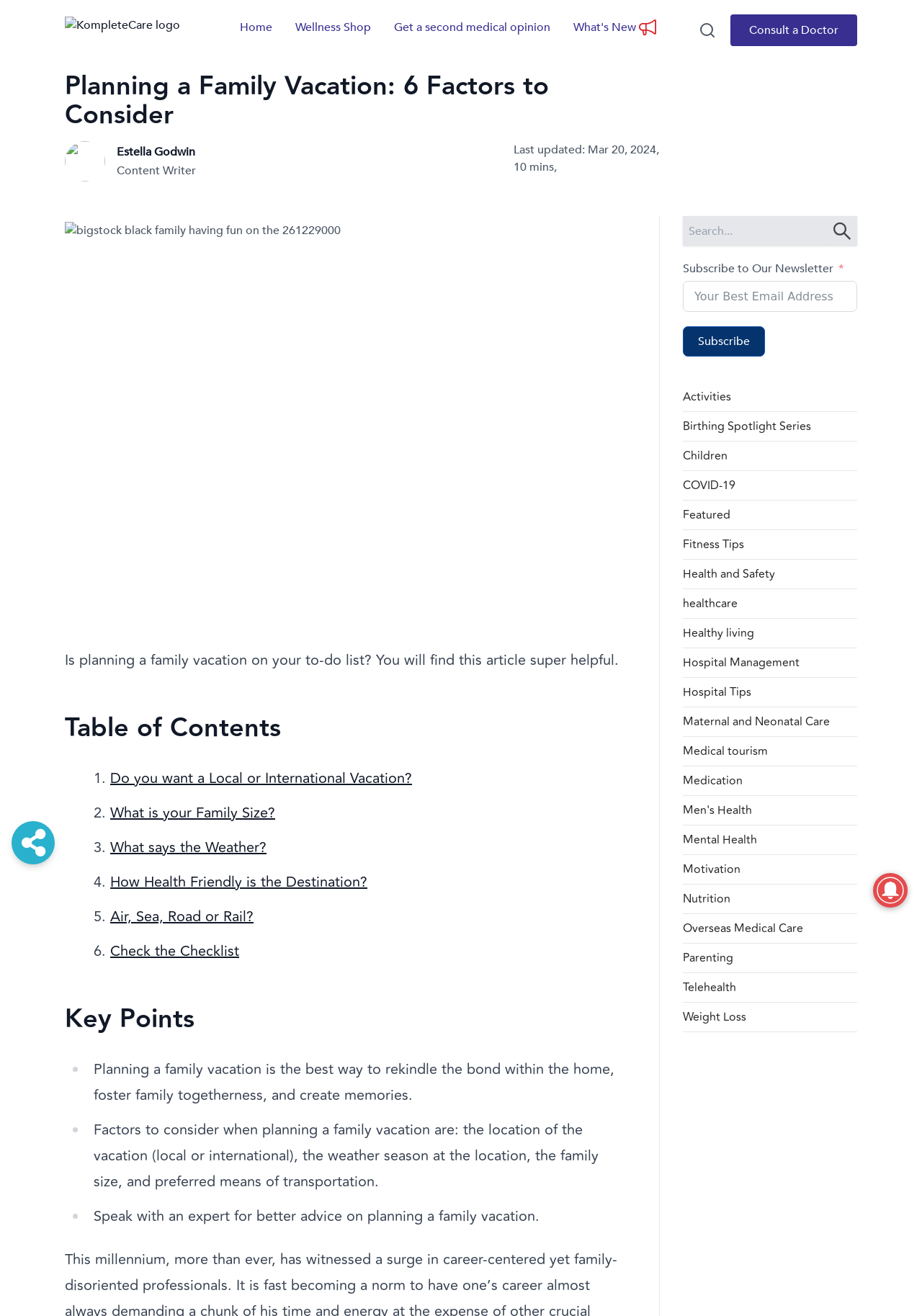Determine the bounding box coordinates of the element that should be clicked to execute the following command: "Subscribe to the newsletter".

[0.741, 0.213, 0.93, 0.237]